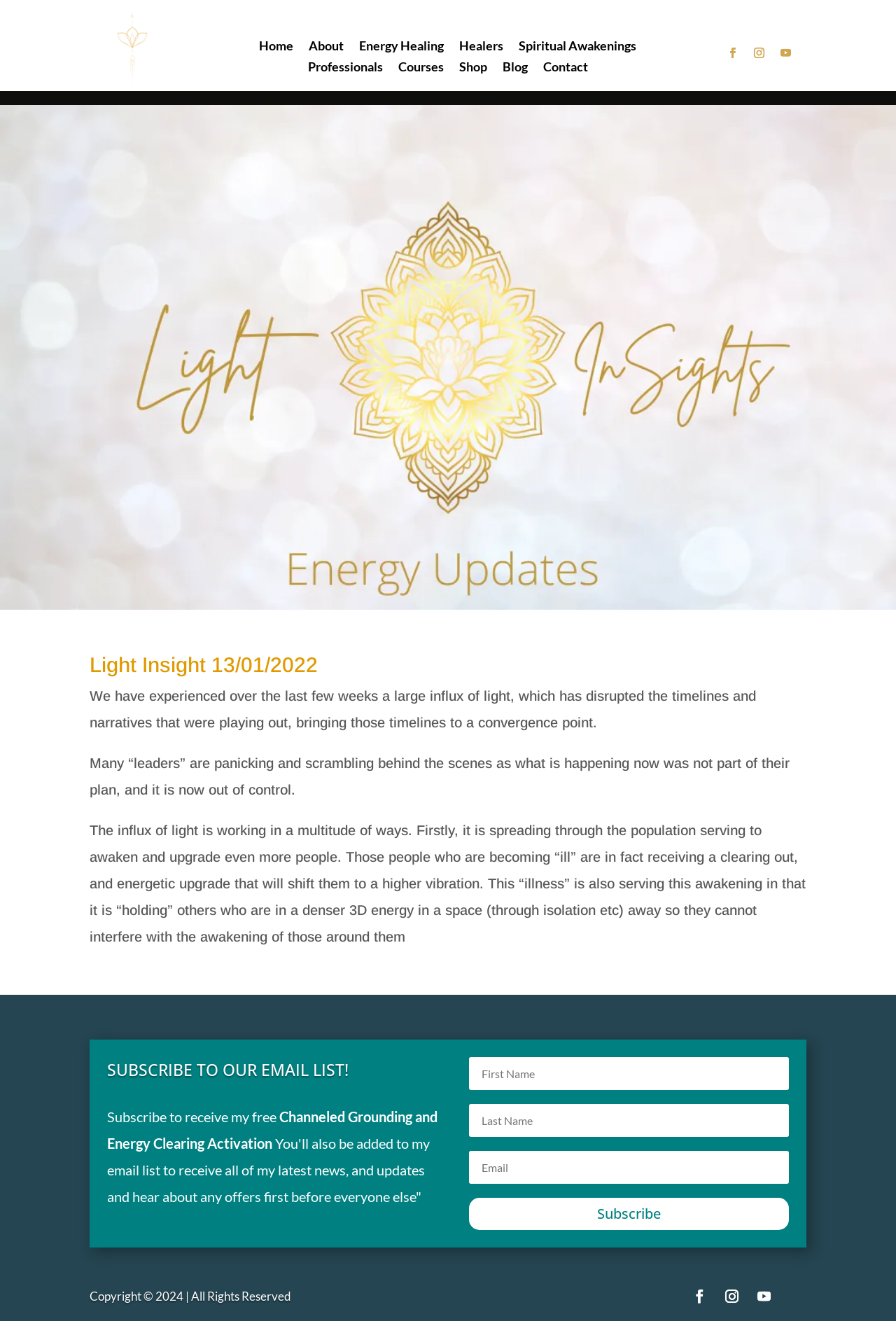For the given element description Follow, determine the bounding box coordinates of the UI element. The coordinates should follow the format (top-left x, top-left y, bottom-right x, bottom-right y) and be within the range of 0 to 1.

[0.766, 0.971, 0.795, 0.991]